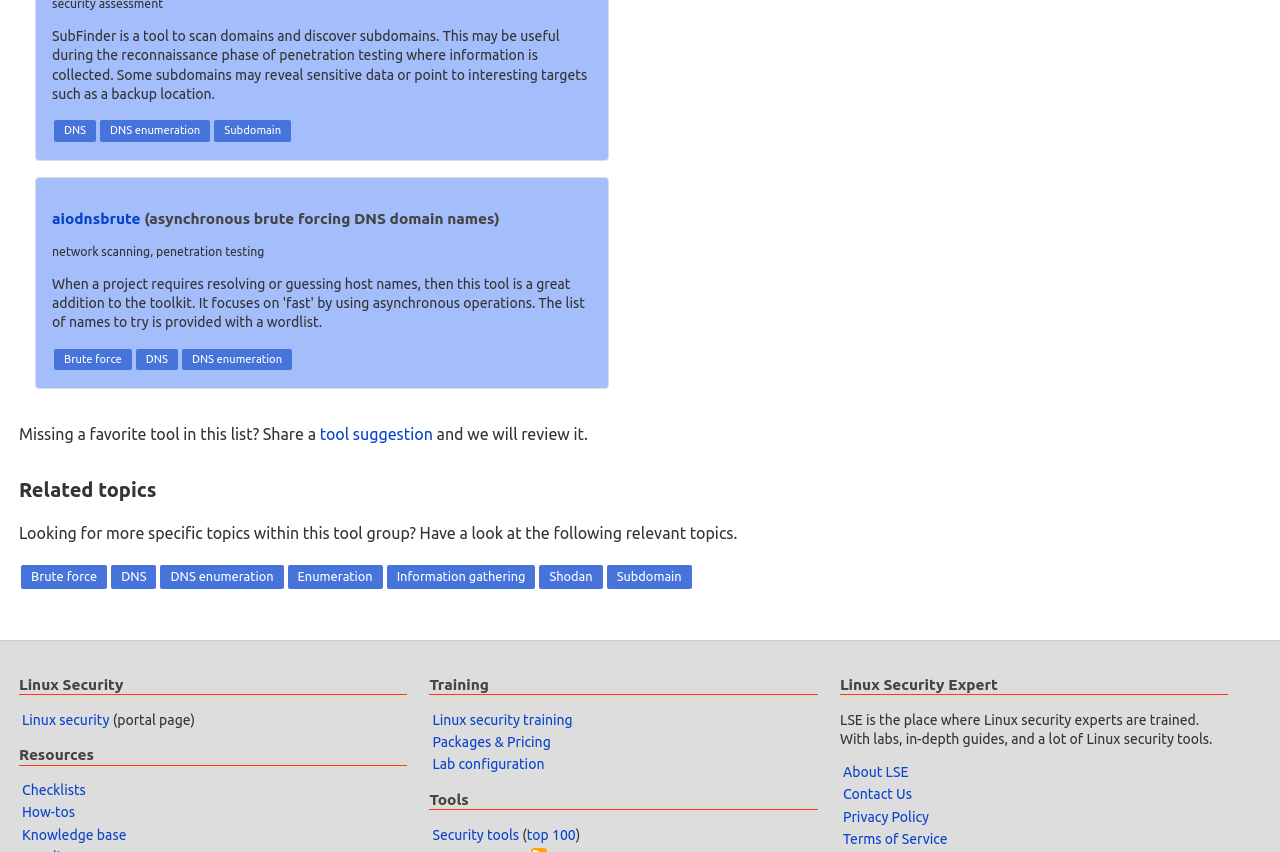Determine the bounding box coordinates of the clickable element to complete this instruction: "Suggest a tool". Provide the coordinates in the format of four float numbers between 0 and 1, [left, top, right, bottom].

[0.25, 0.499, 0.338, 0.52]